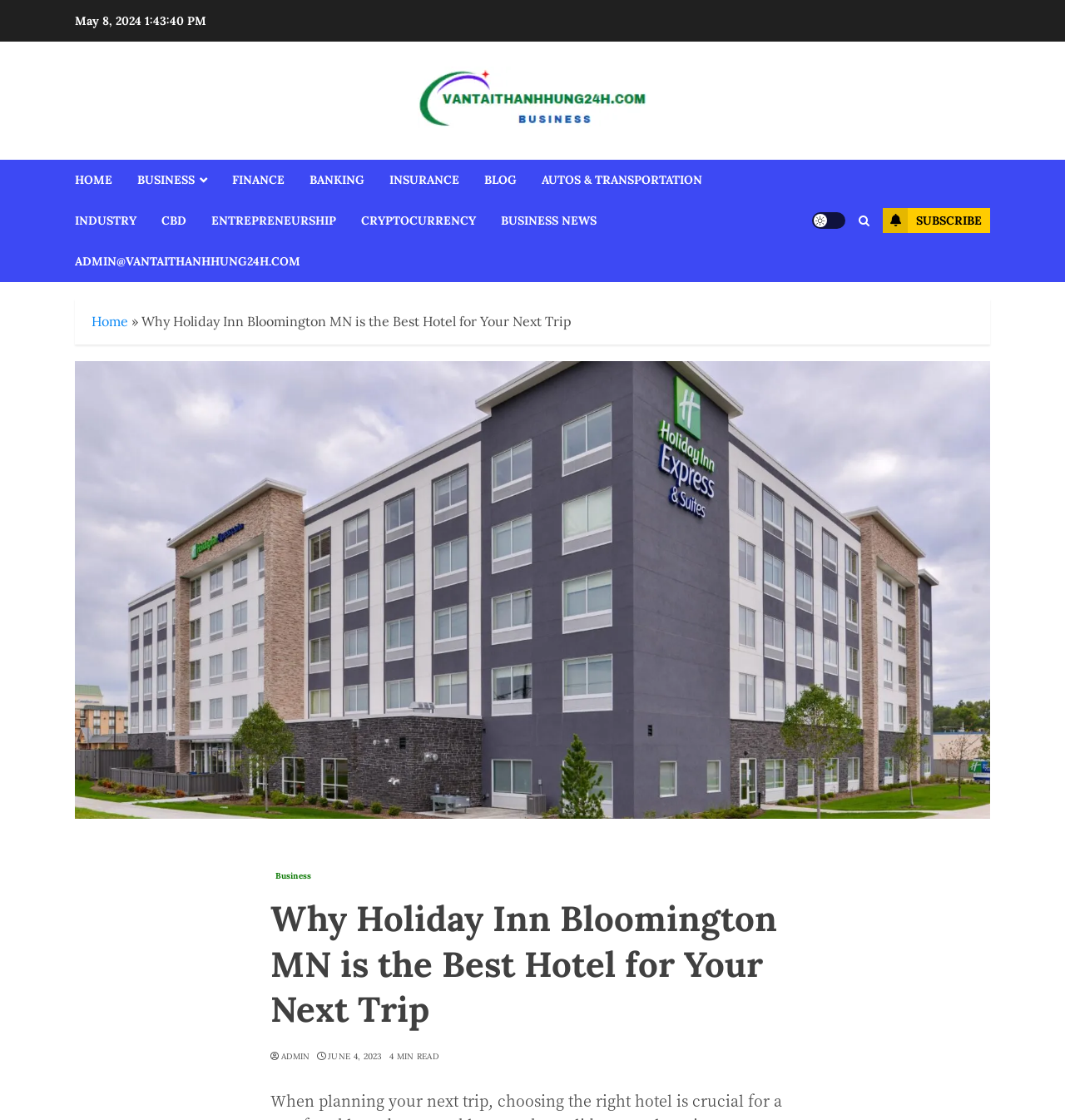Find the bounding box coordinates of the clickable area required to complete the following action: "Click on the 'HOME' link".

[0.07, 0.142, 0.129, 0.179]